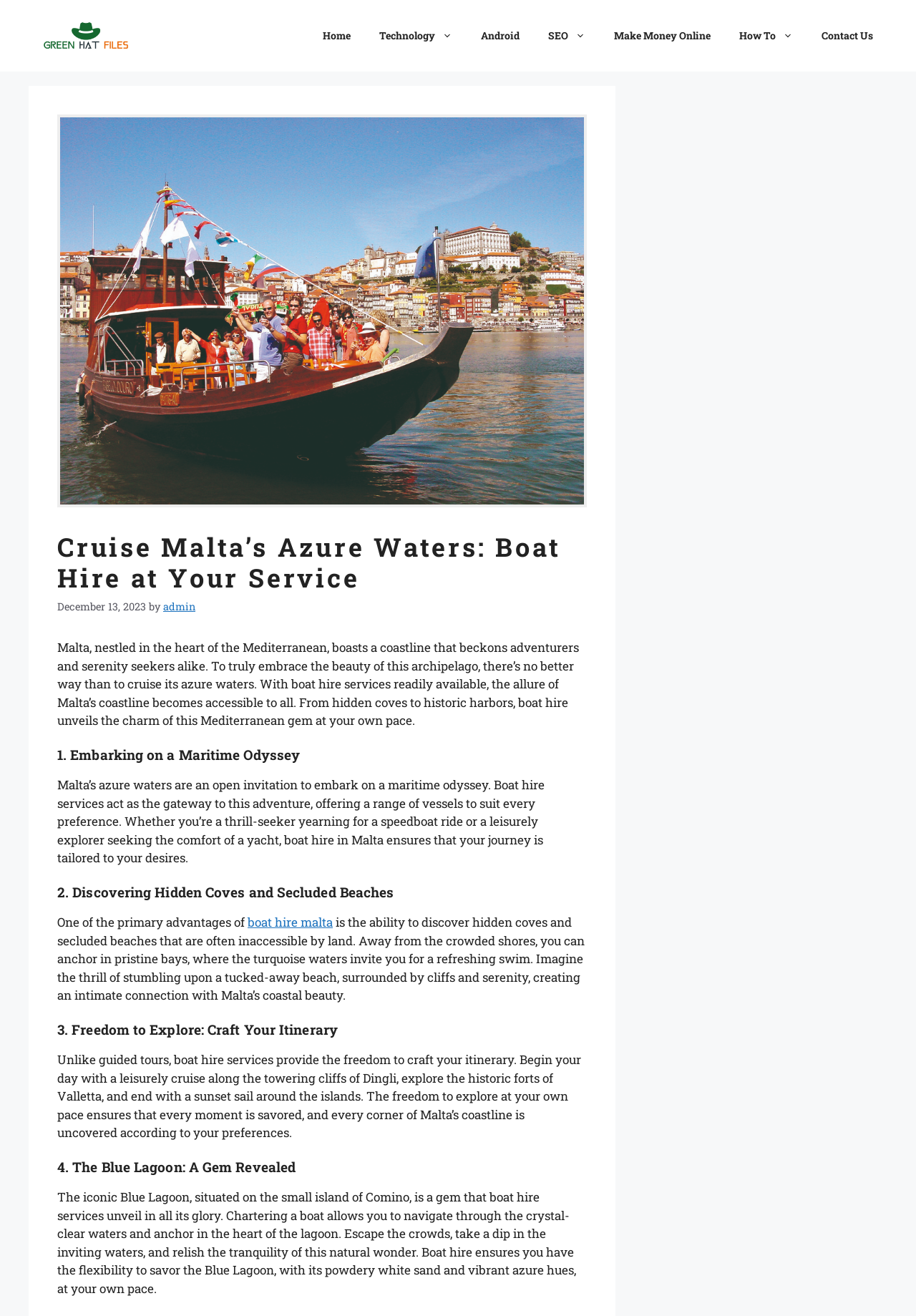What is the principal heading displayed on the webpage?

Cruise Malta’s Azure Waters: Boat Hire at Your Service